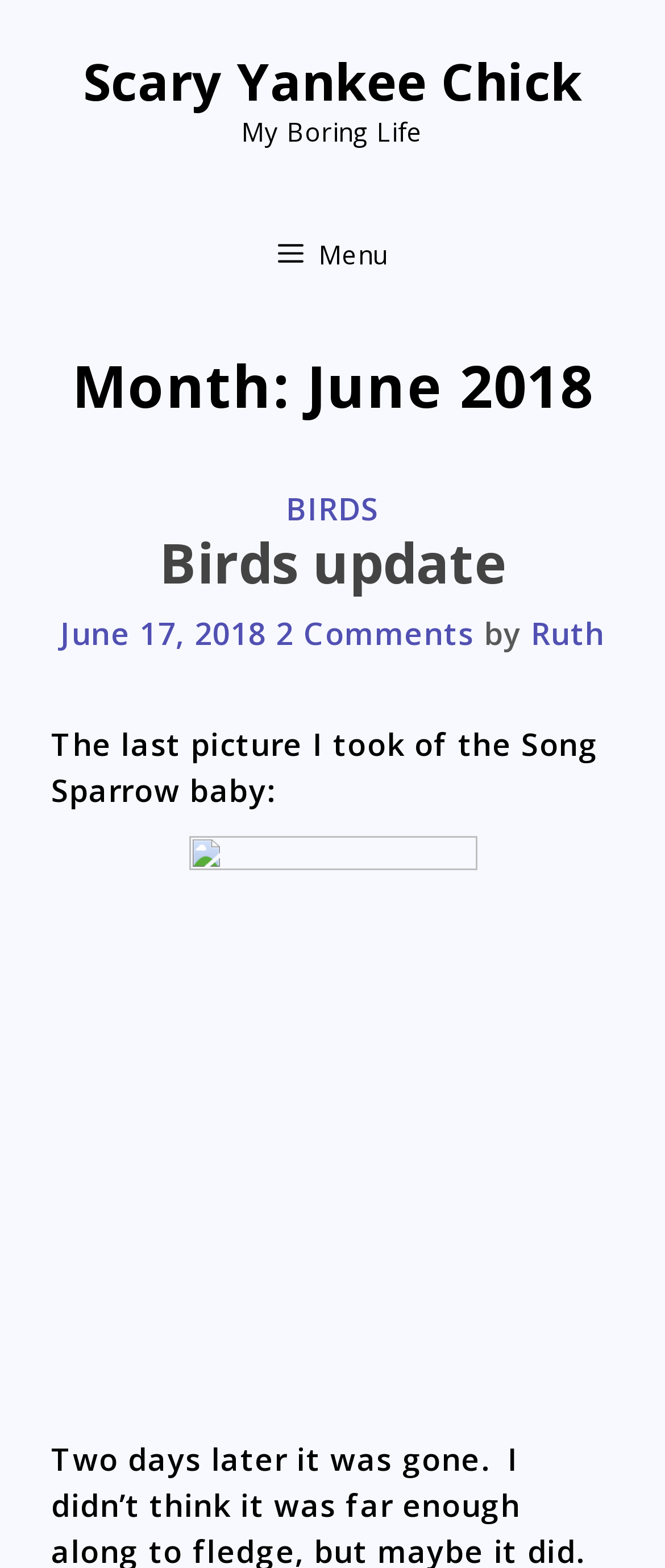How many comments does the first post have?
Respond to the question with a well-detailed and thorough answer.

I found a link '2 Comments' under the first post, which suggests that the first post has 2 comments.